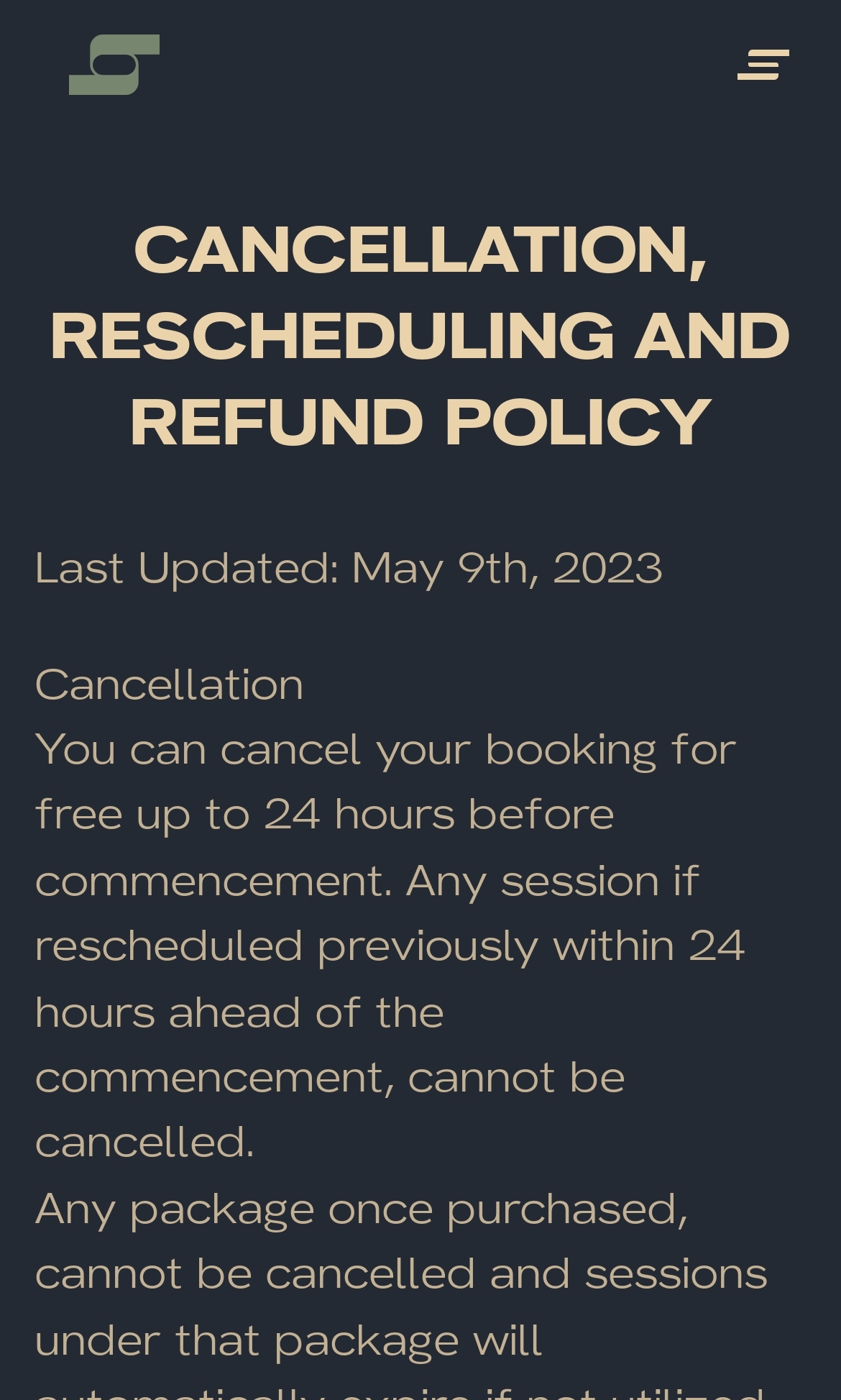What is the main topic of this webpage?
Please look at the screenshot and answer in one word or a short phrase.

Cancellation, Rescheduling and Refund Policy